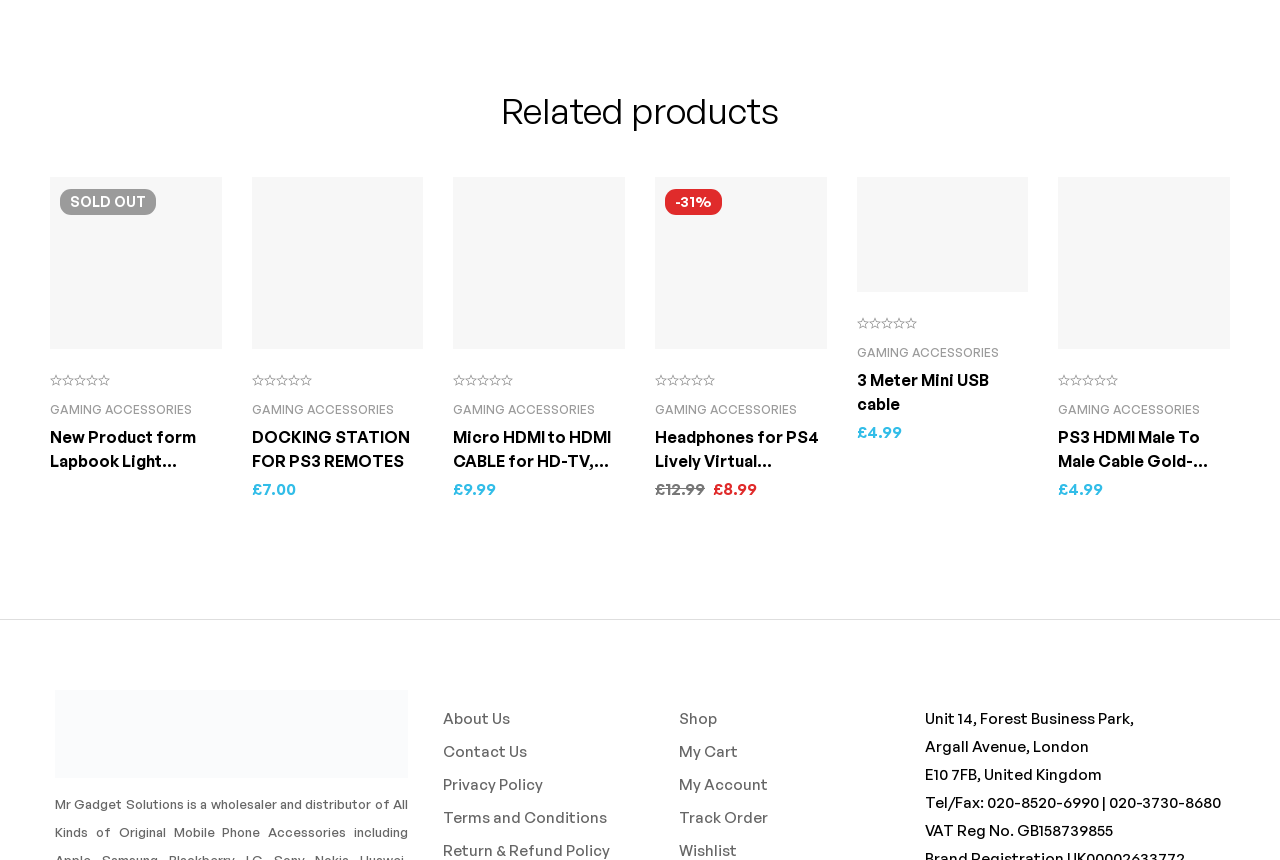How many products are listed on this webpage?
Provide a short answer using one word or a brief phrase based on the image.

5